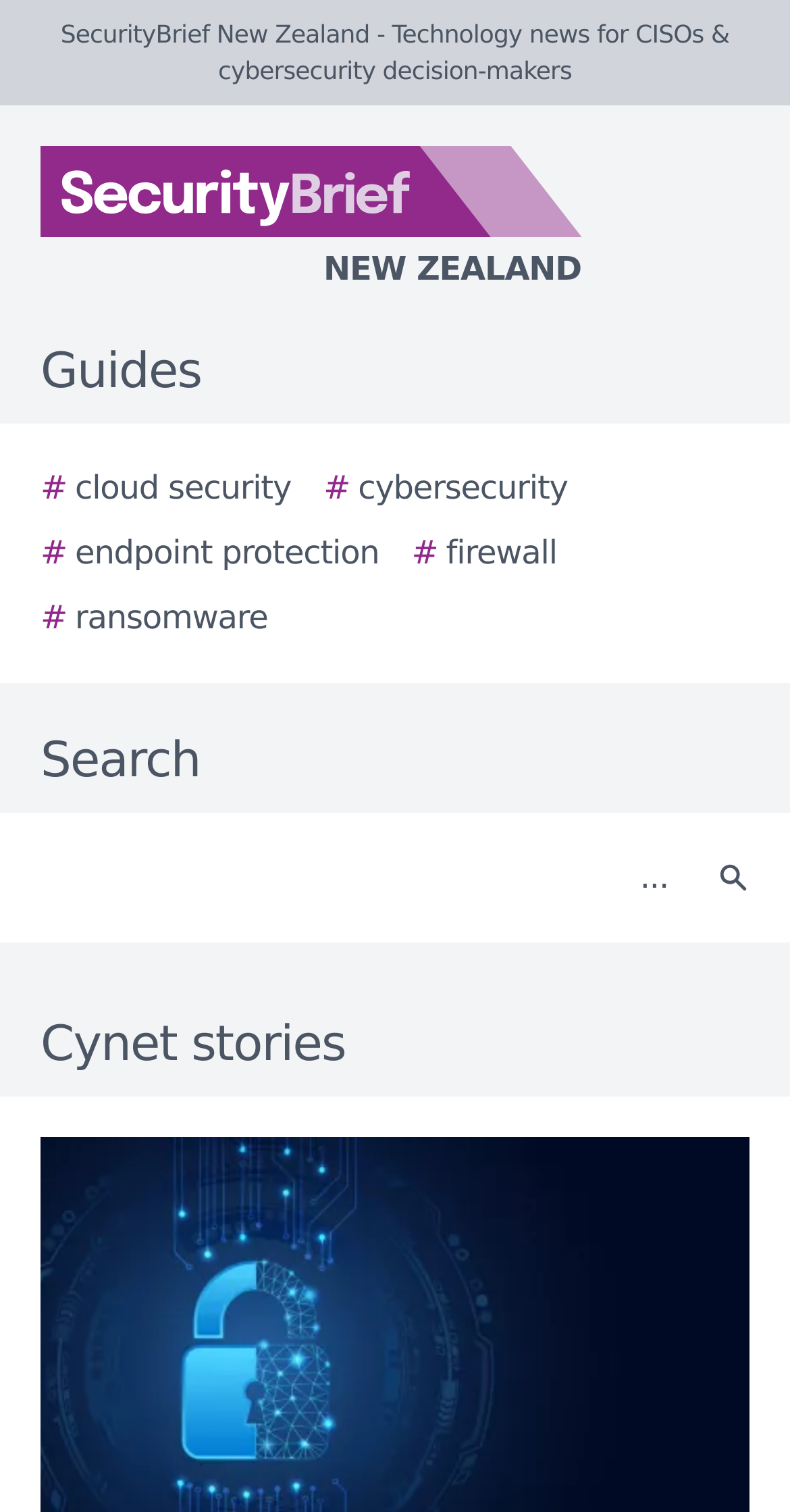Determine the bounding box coordinates of the clickable element to complete this instruction: "Click on the Search button". Provide the coordinates in the format of four float numbers between 0 and 1, [left, top, right, bottom].

[0.877, 0.548, 0.979, 0.613]